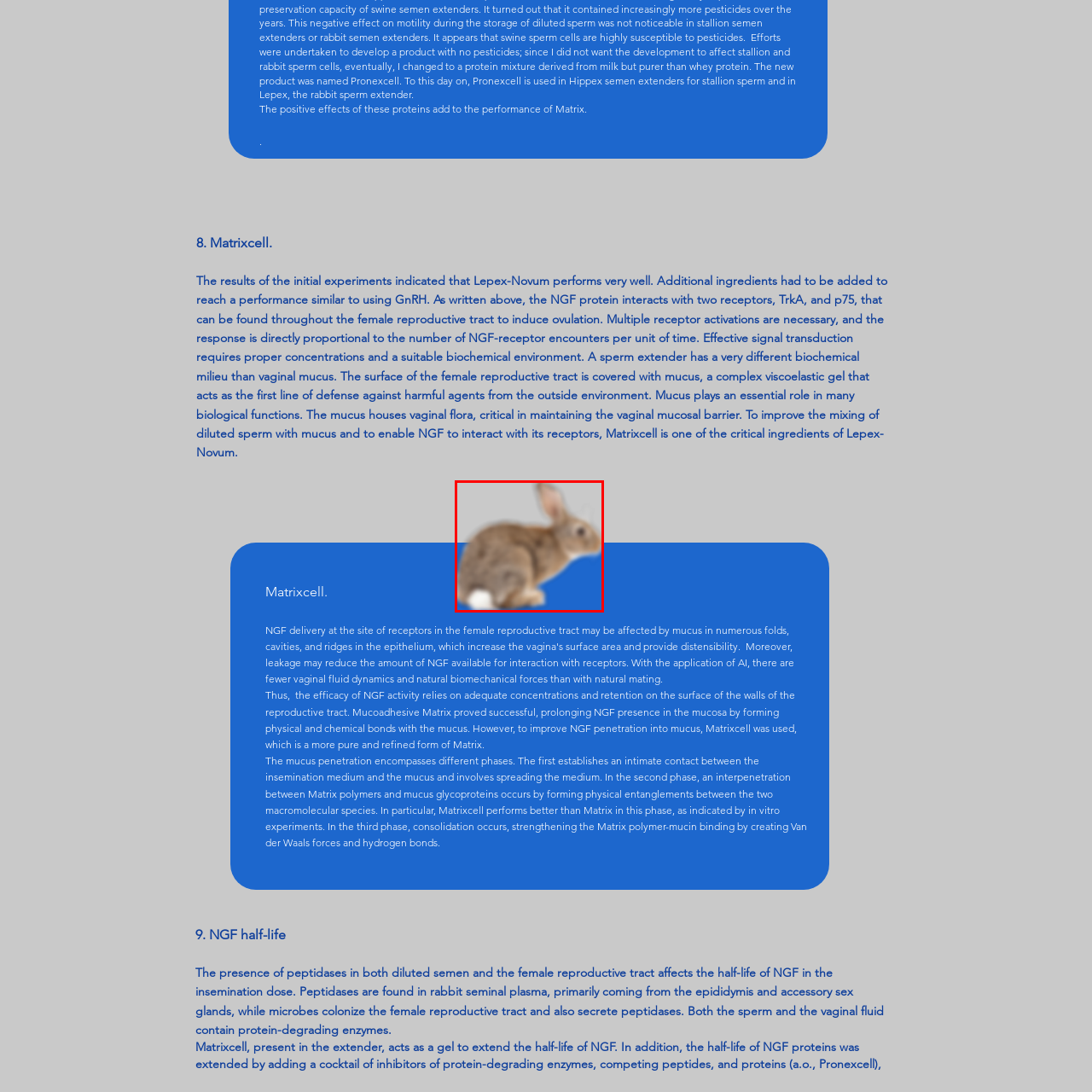What is the dominant color scheme of the background?
Focus on the image inside the red bounding box and offer a thorough and detailed answer to the question.

The background of the image is described as having a blend of grey and blue hues, which suggests that these colors are the dominant colors in the background.